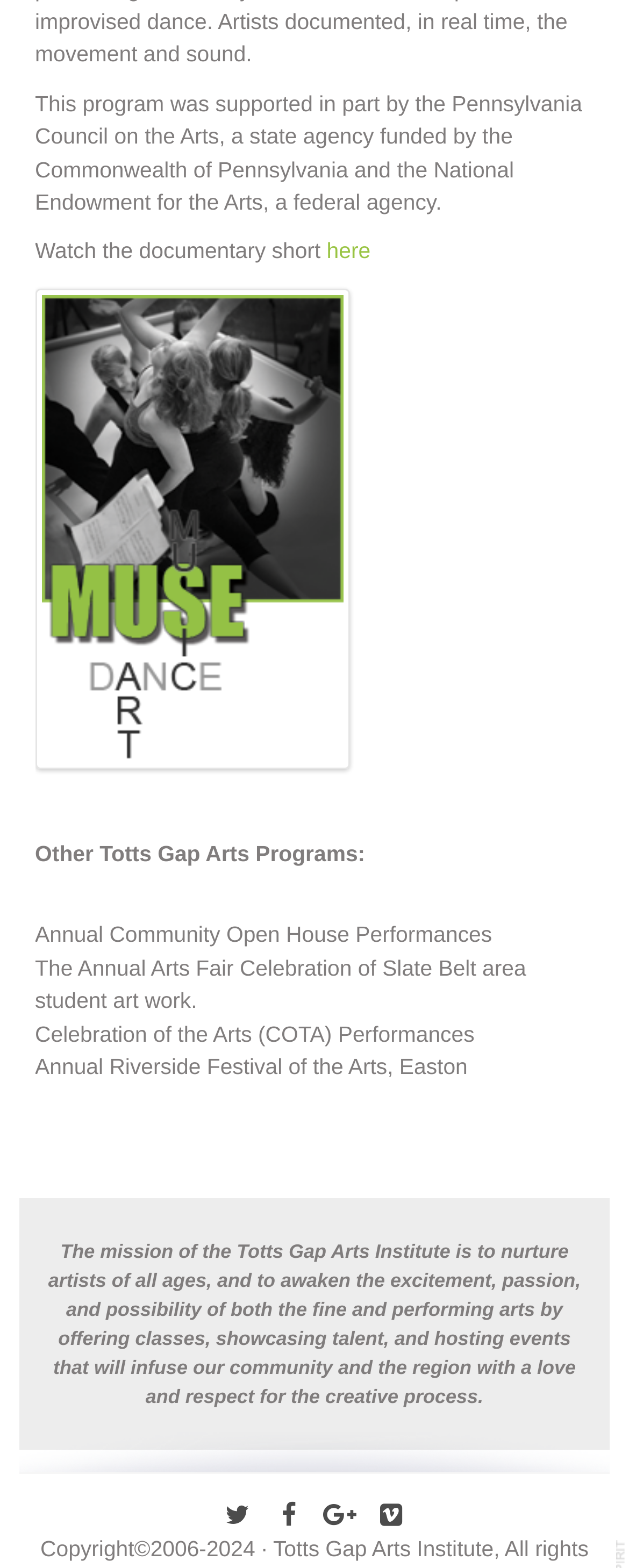What is the theme of the Annual Arts Fair Celebration?
Please answer the question as detailed as possible based on the image.

The theme of the Annual Arts Fair Celebration can be inferred from the static text element that describes it as a 'Celebration of Slate Belt area student art work', which suggests that the event is focused on showcasing student art work.